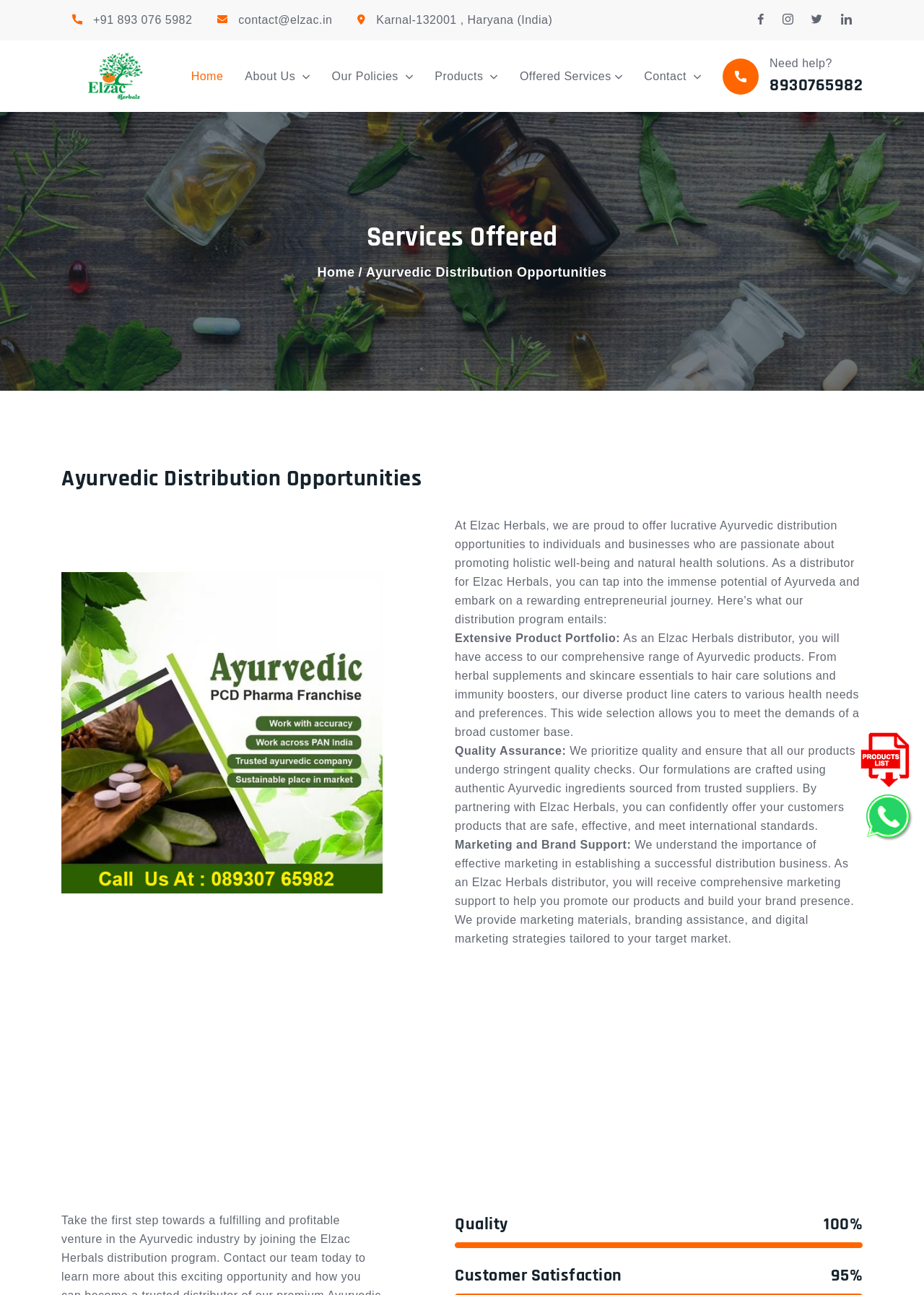Given the description Contact, predict the bounding box coordinates of the UI element. Ensure the coordinates are in the format (top-left x, top-left y, bottom-right x, bottom-right y) and all values are between 0 and 1.

[0.697, 0.031, 0.759, 0.086]